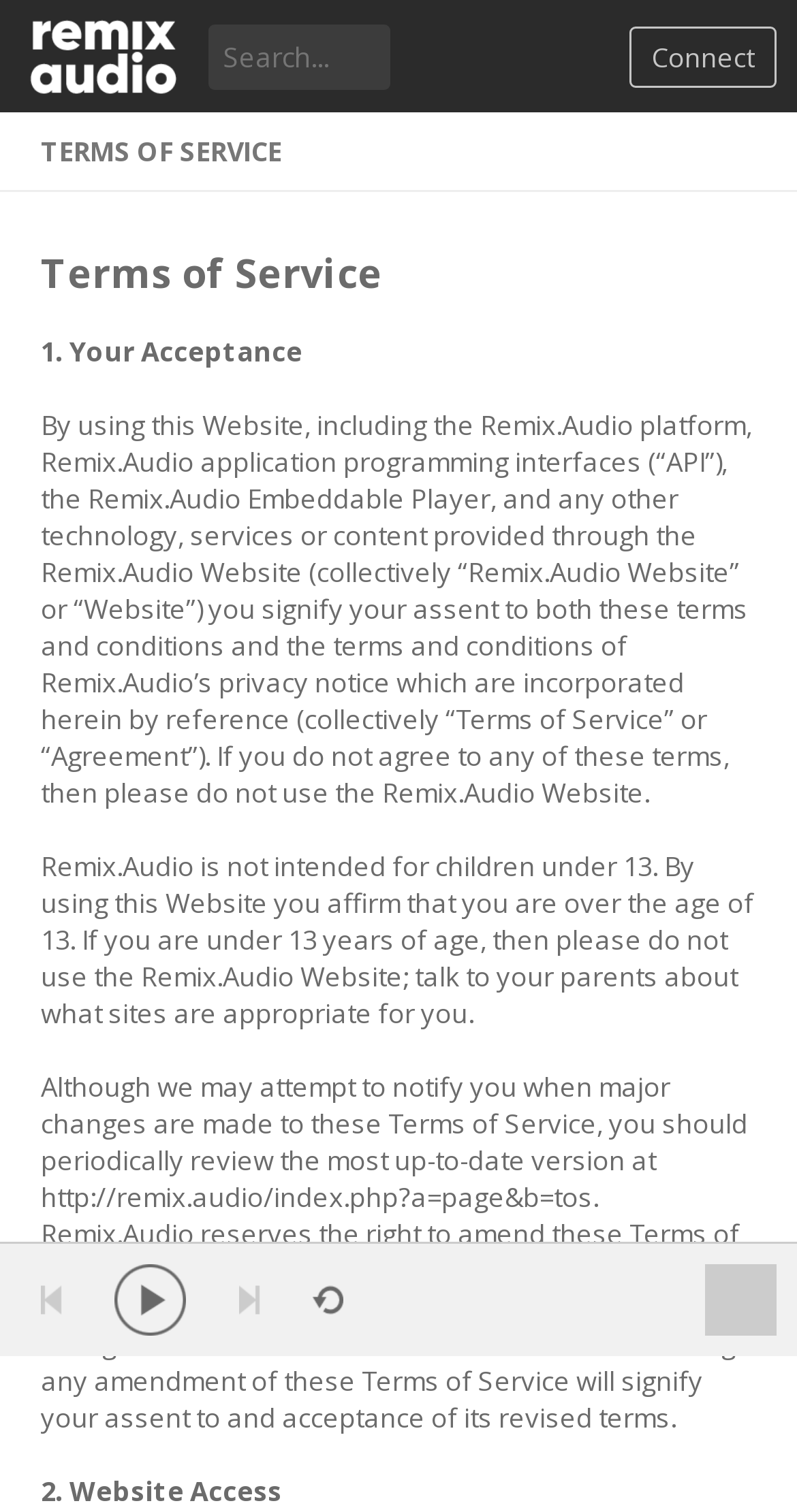Give an extensive and precise description of the webpage.

The webpage is titled "Terms Of Service - remix.audio" and appears to be a terms of service agreement for the Remix.Audio website. At the top of the page, there is a search bar with a placeholder text "Search..." and a "Connect" link to the right of it. 

Below the search bar, there is a large heading "Terms of Service" that spans almost the entire width of the page. 

Under the heading, there are several sections of text, each with a title in a slightly smaller font size. The first section is titled "1. Your Acceptance" and contains a long paragraph of text that outlines the terms and conditions of using the Remix.Audio website. 

Below this section, there is another section titled "Remix.Audio is not intended for children under 13" that contains a short paragraph of text. 

Further down the page, there is another section that discusses the amendment of the terms of service, followed by a section titled "2. Website Access" at the very bottom of the page. 

On the right side of the page, near the bottom, there are several media controls, including "Previous track", "Play", "Next track", and "Repeat" buttons.